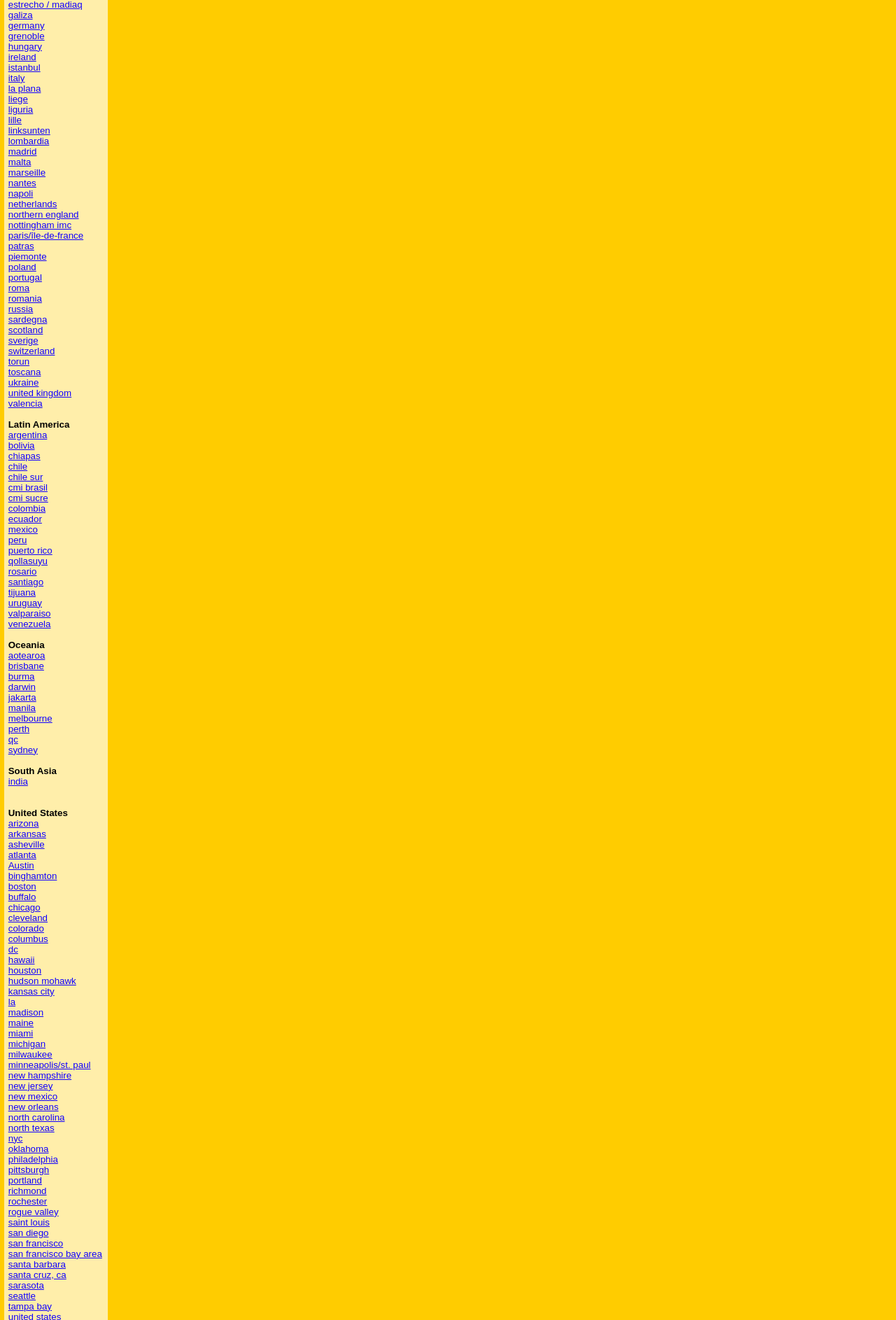Please provide a brief answer to the question using only one word or phrase: 
How many categories are there on this webpage?

4